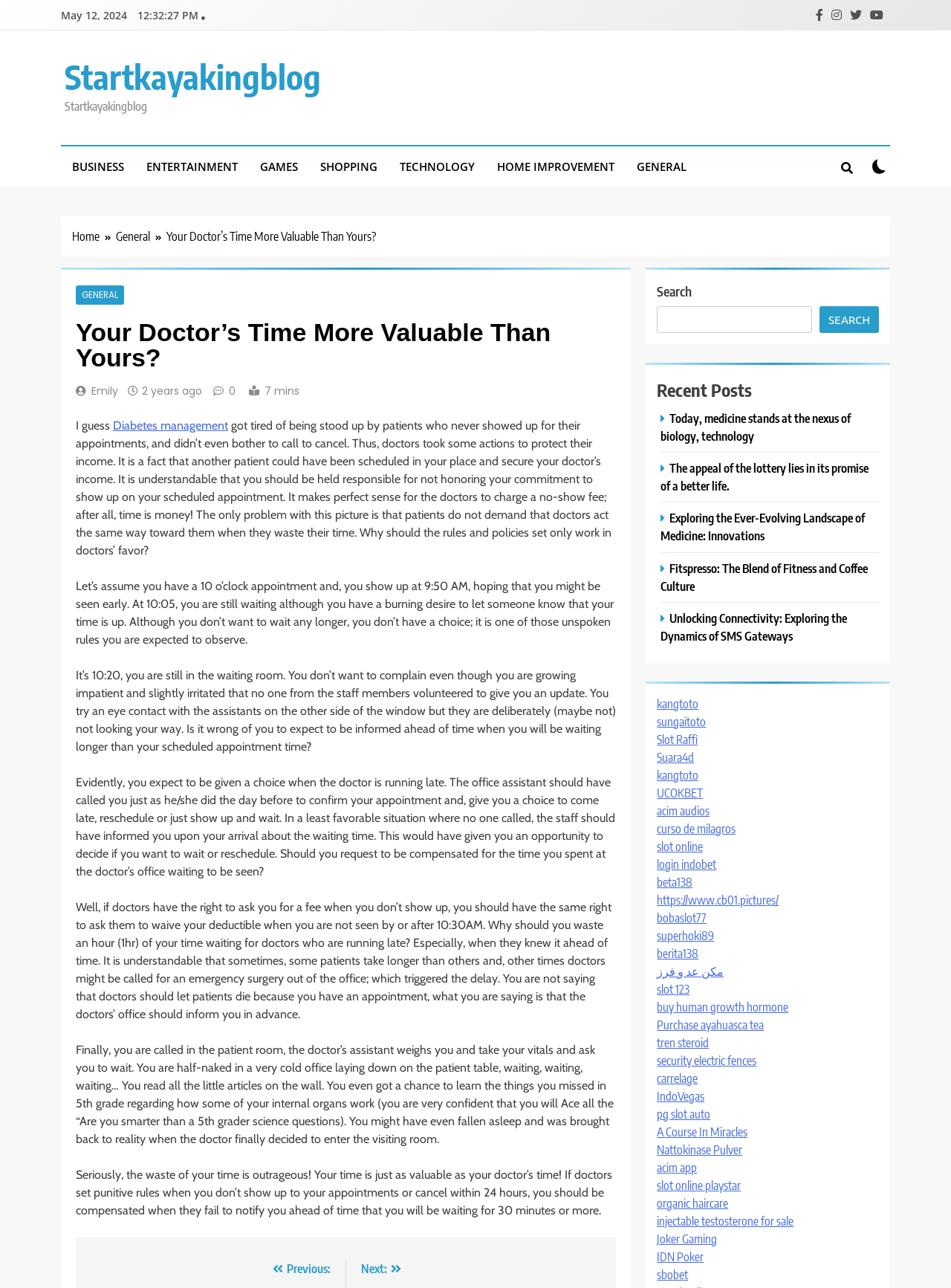Highlight the bounding box coordinates of the region I should click on to meet the following instruction: "Search for something".

[0.691, 0.238, 0.854, 0.259]